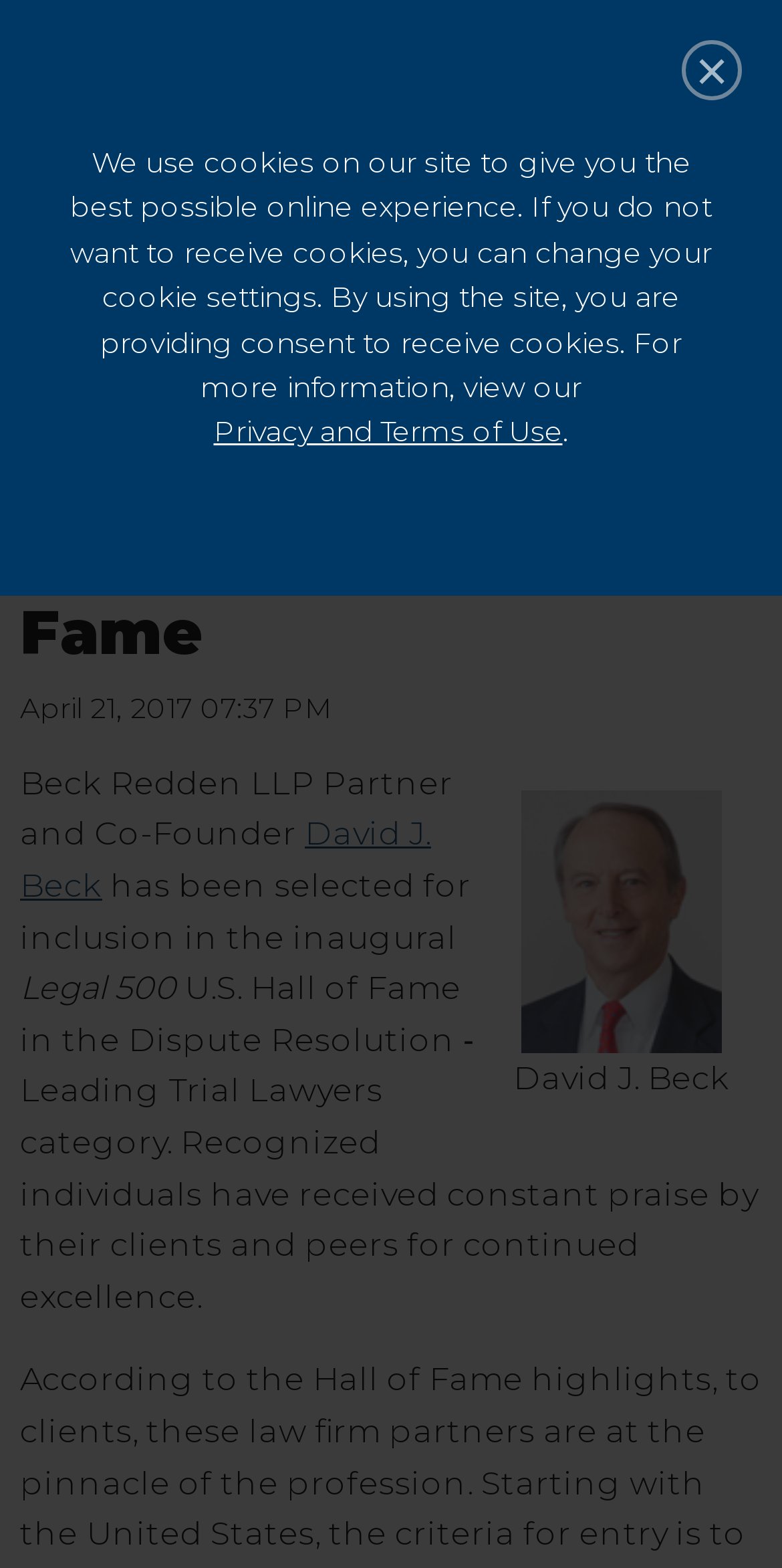Could you specify the bounding box coordinates for the clickable section to complete the following instruction: "view SM Cinema"?

None